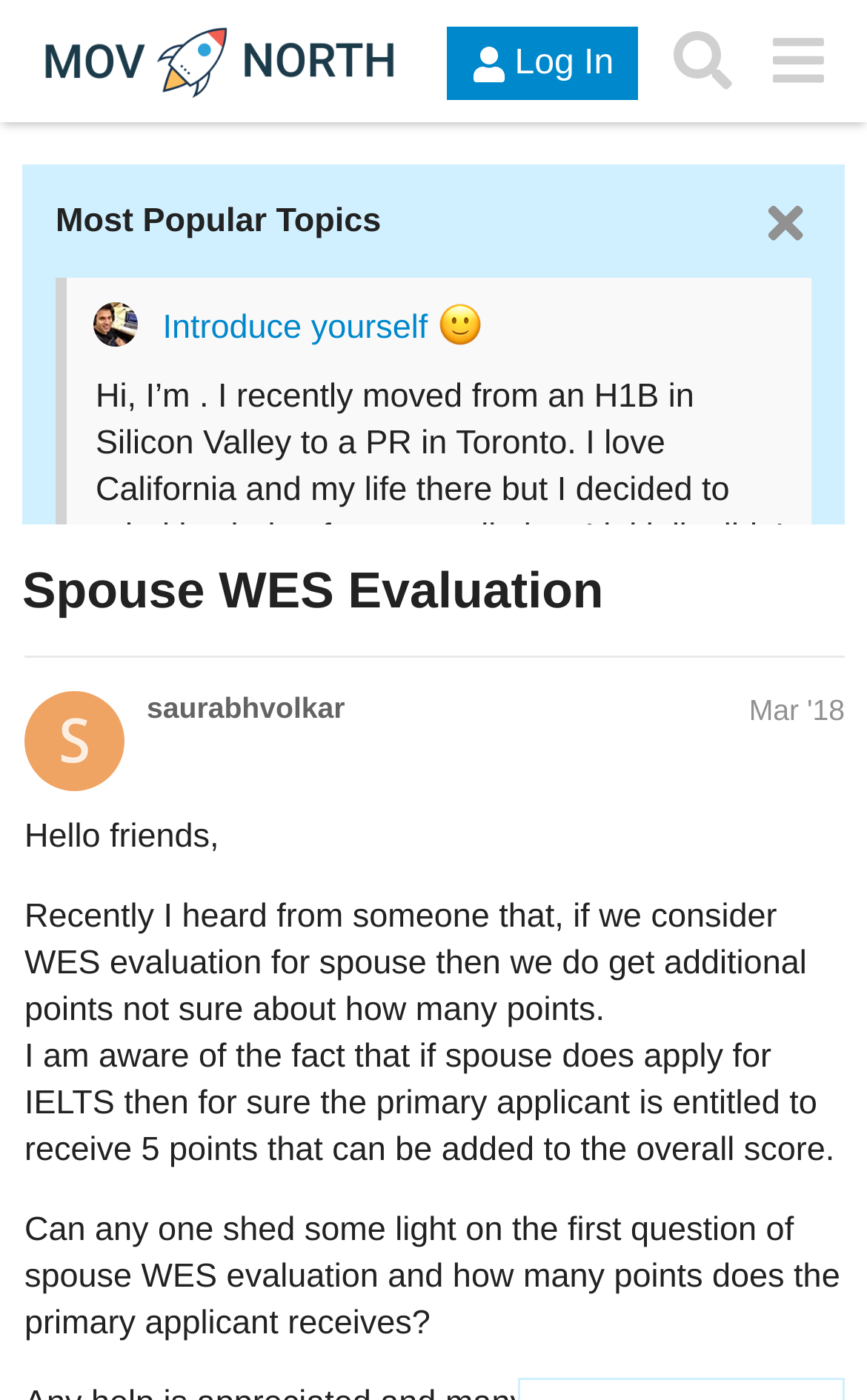Please provide a comprehensive response to the question based on the details in the image: What is the date of the discussion?

I found the answer by looking at the generic text 'Mar 13, 2018 3:19 am' which provides the specific date and time of the discussion.